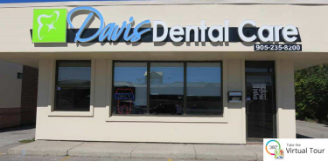What indicates that the clinic is open?
Look at the image and answer with only one word or phrase.

A bright red sign